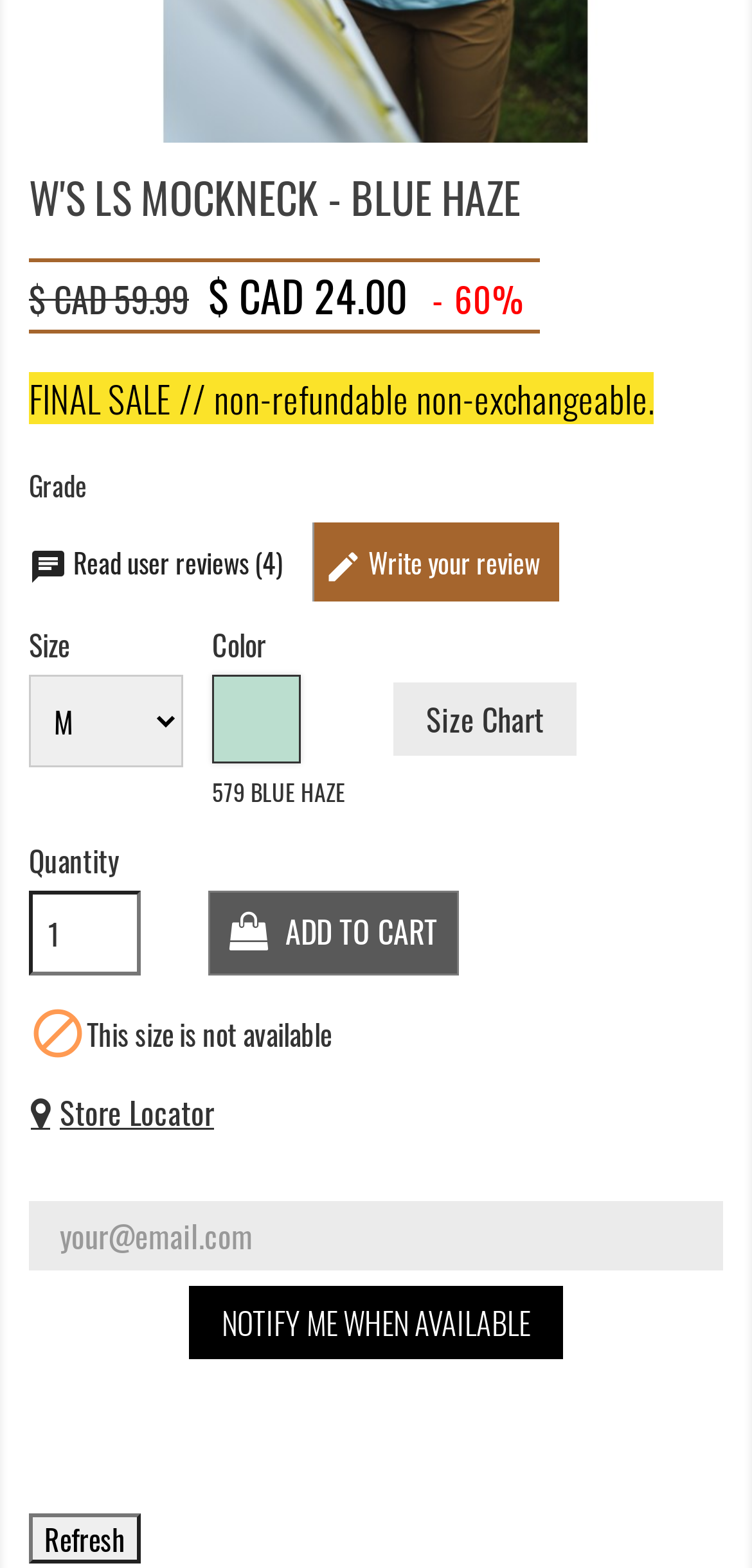What is the purpose of the button with the text 'ADD TO CART'?
Answer the question in a detailed and comprehensive manner.

The purpose of the button with the text 'ADD TO CART' can be inferred from its text and its position on the page, which suggests that it is used to add the product to the user's cart.